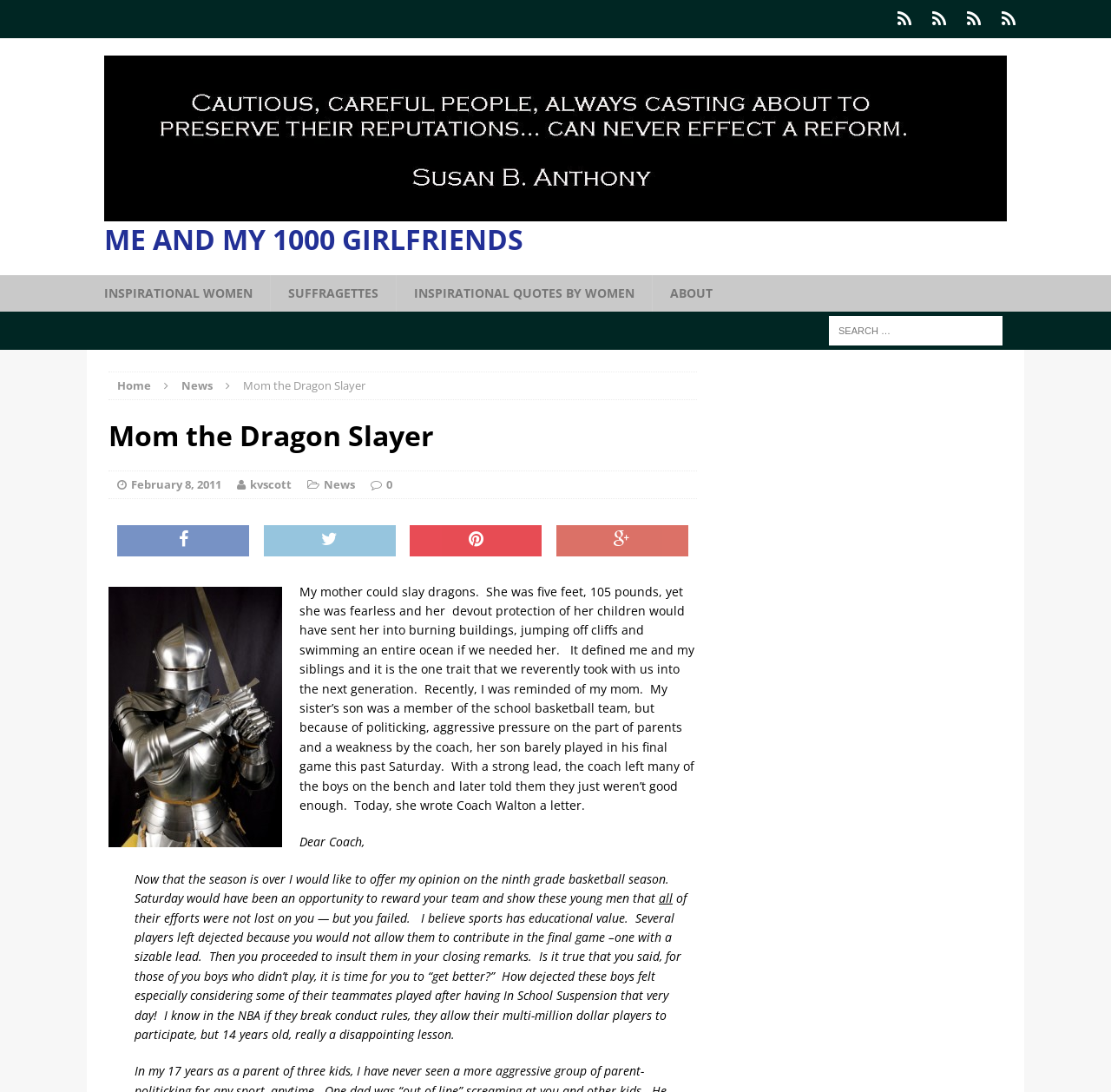Please specify the bounding box coordinates for the clickable region that will help you carry out the instruction: "Search for something".

[0.746, 0.289, 0.902, 0.316]